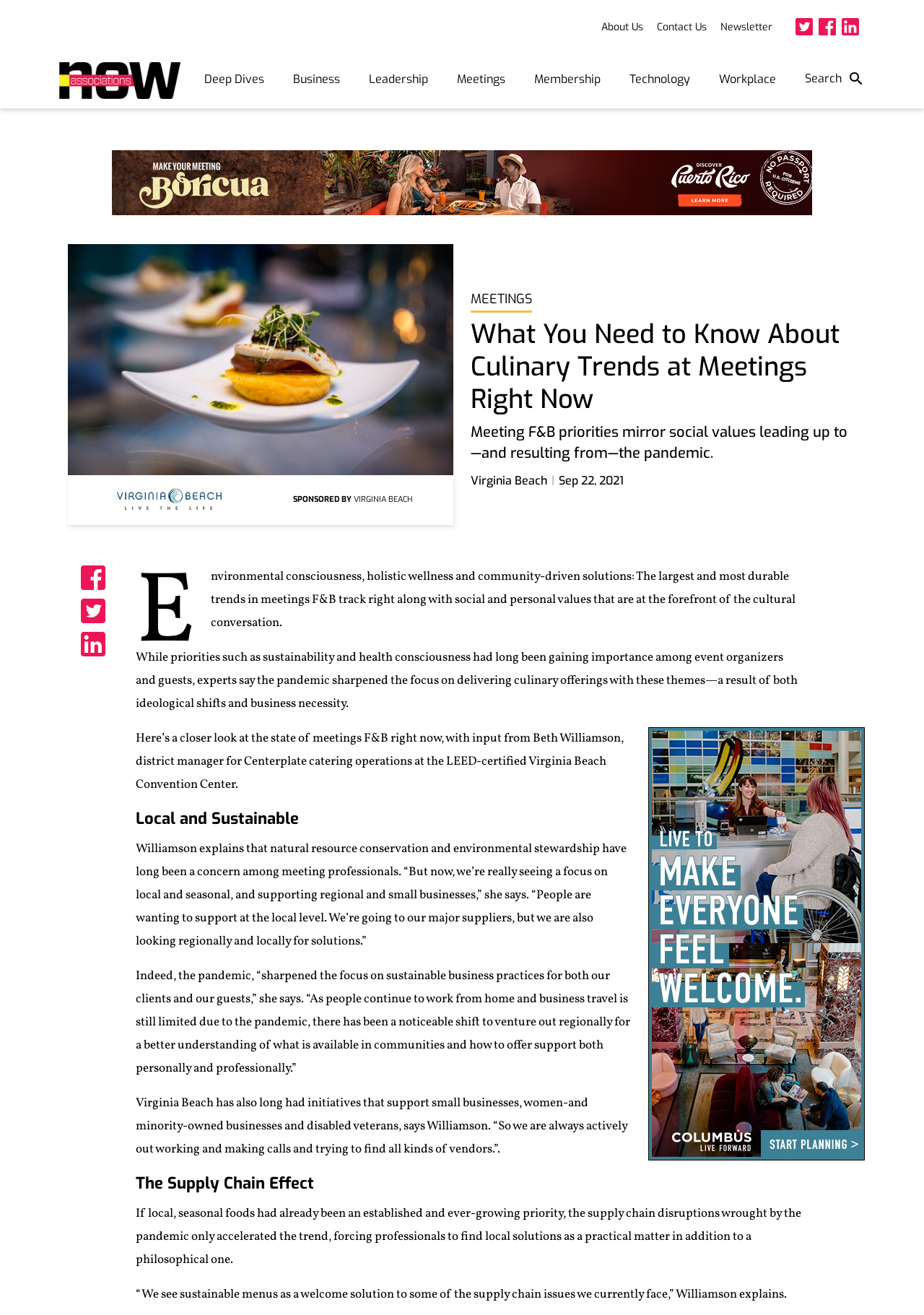Specify the bounding box coordinates of the area that needs to be clicked to achieve the following instruction: "Search for something".

[0.022, 0.091, 0.042, 0.112]